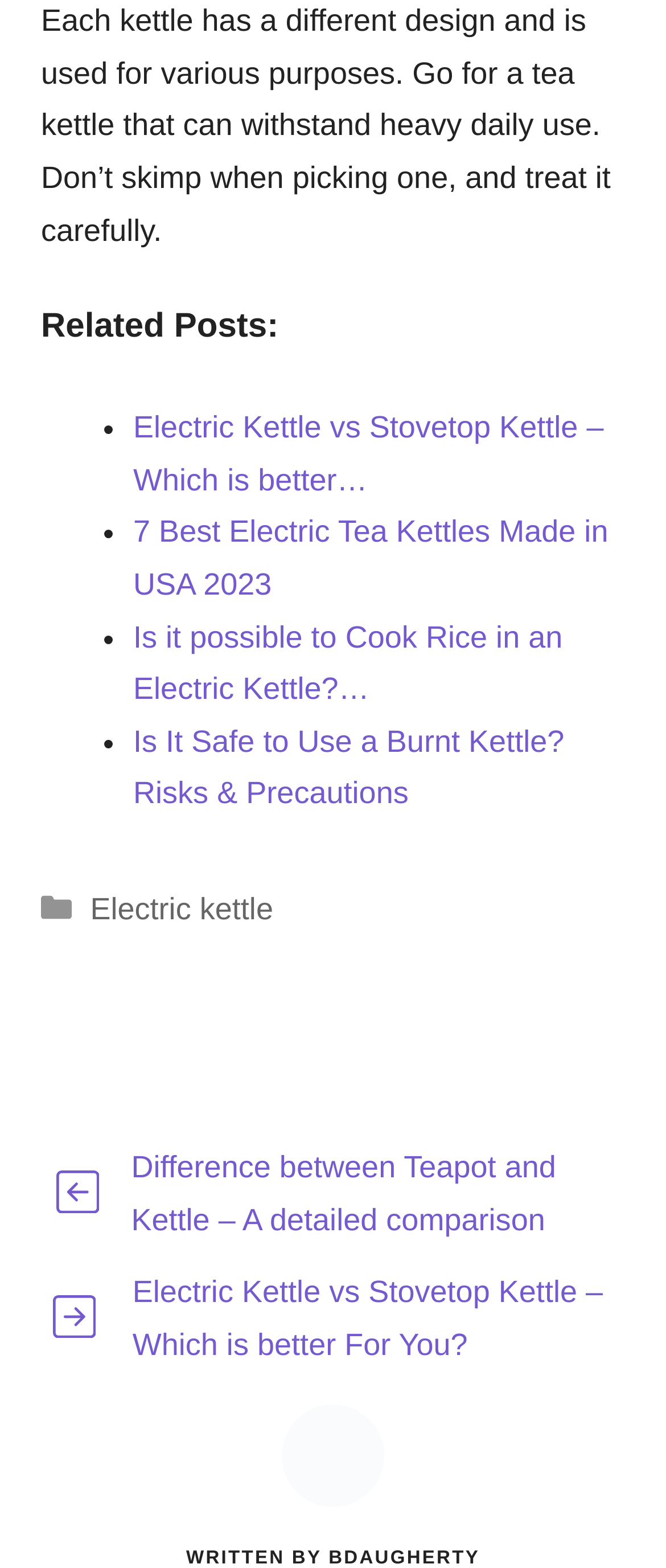What is the text of the second list marker?
Using the information from the image, answer the question thoroughly.

The second list marker is a bullet point '•' which is located next to the link '7 Best Electric Tea Kettles Made in USA 2023'.